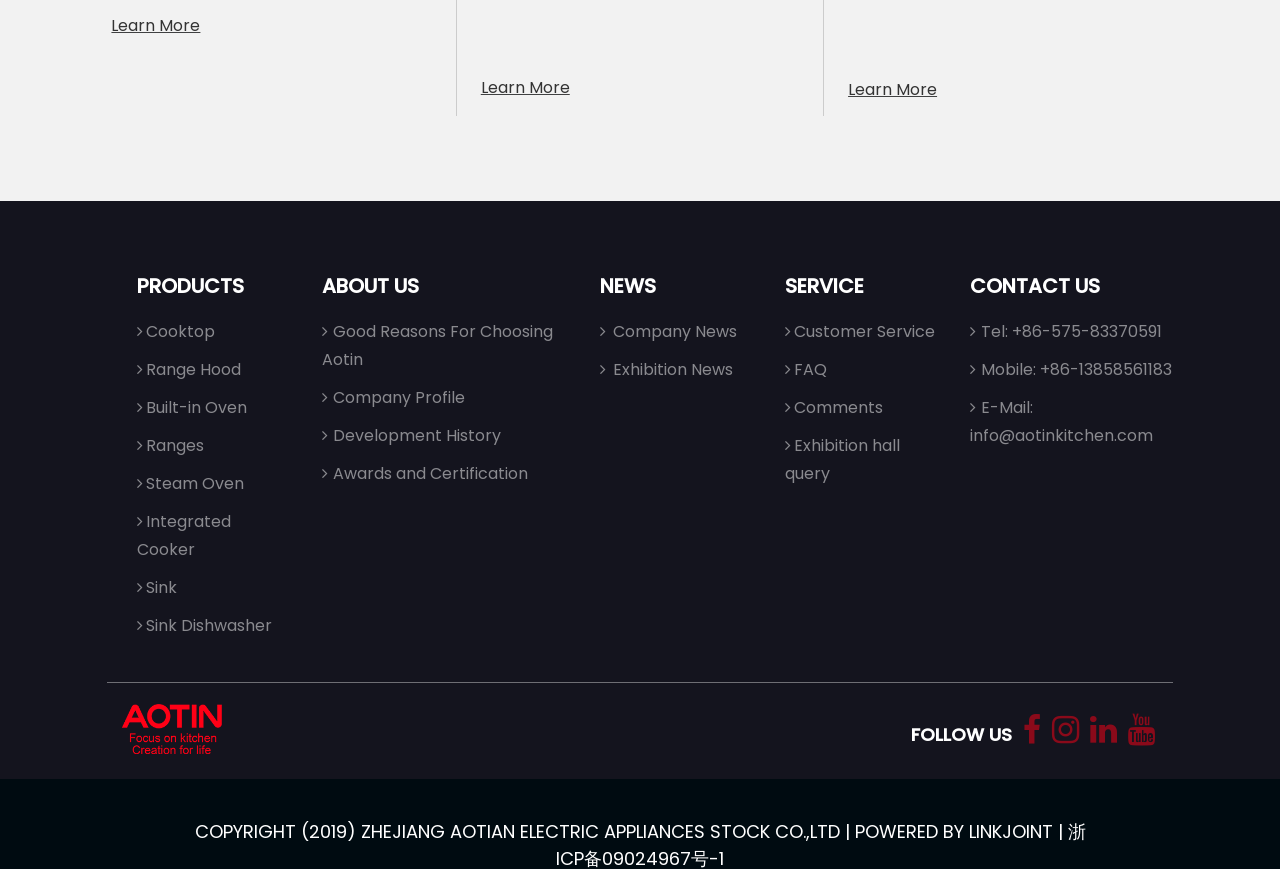Determine the bounding box coordinates of the clickable region to execute the instruction: "Contact us via email". The coordinates should be four float numbers between 0 and 1, denoted as [left, top, right, bottom].

[0.758, 0.453, 0.952, 0.518]